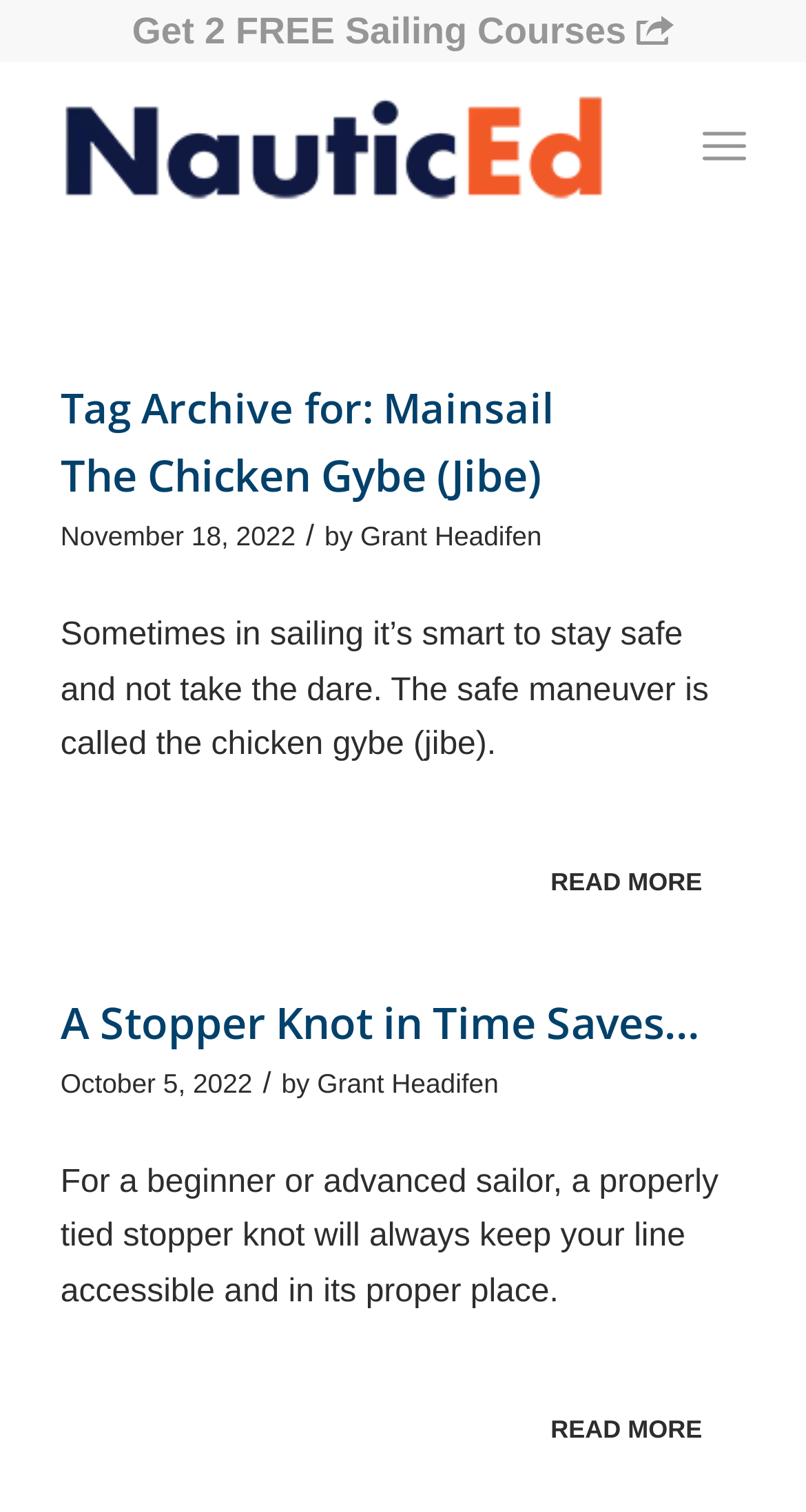Provide the bounding box coordinates for the UI element described in this sentence: "Get 2 FREE Sailing Courses". The coordinates should be four float values between 0 and 1, i.e., [left, top, right, bottom].

[0.164, 0.007, 0.836, 0.034]